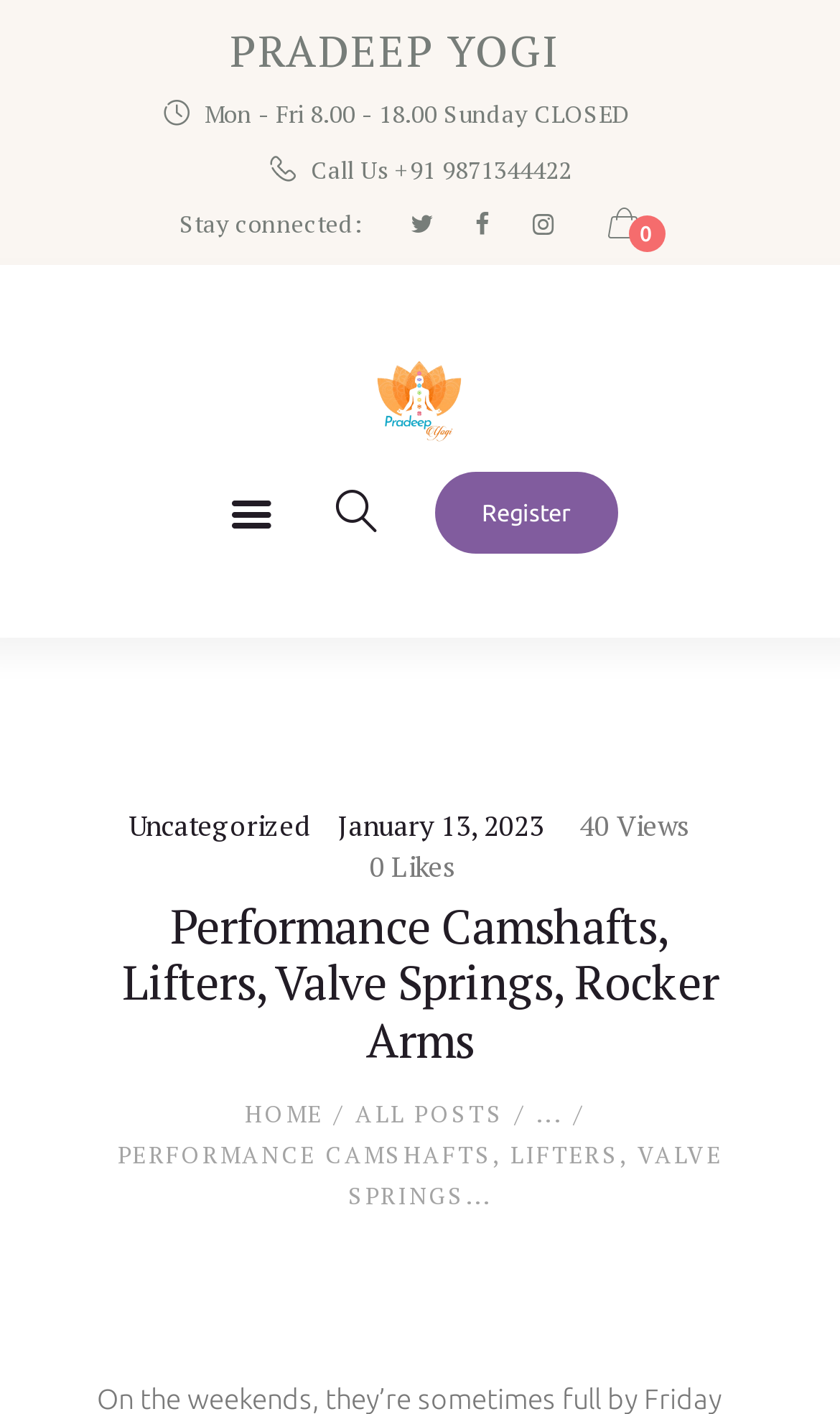Please locate and generate the primary heading on this webpage.

Performance Camshafts, Lifters, Valve Springs, Rocker Arms